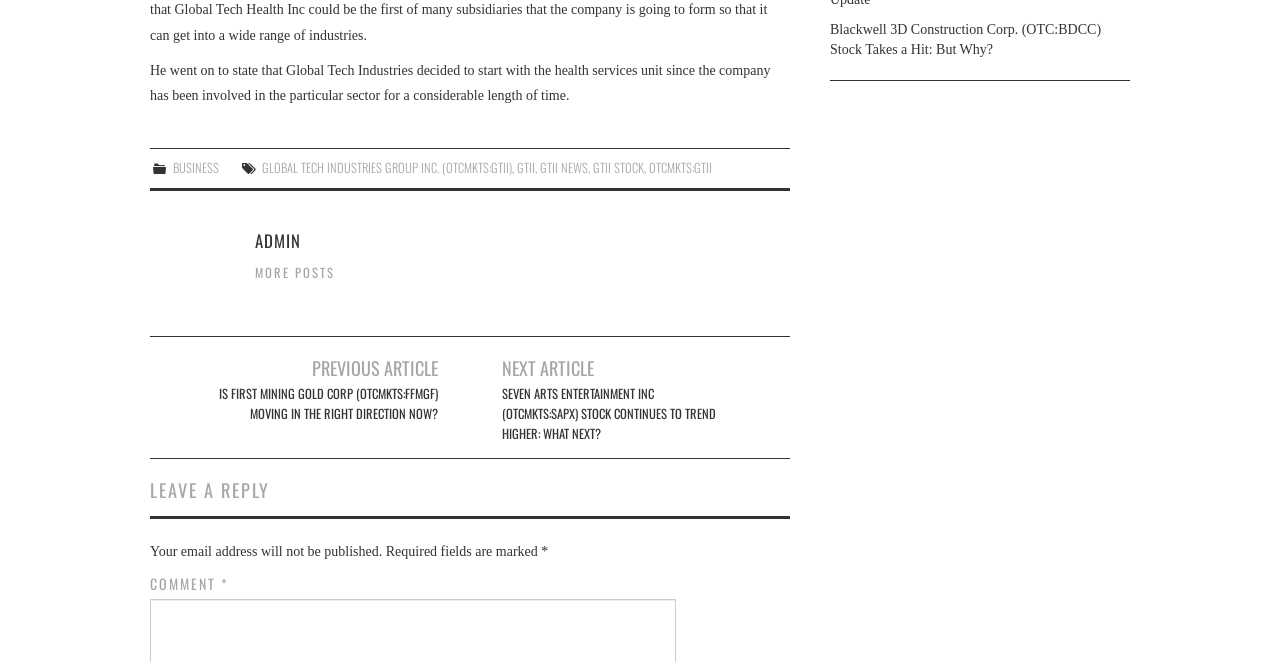Determine the bounding box for the UI element that matches this description: "GTII stock".

[0.463, 0.239, 0.503, 0.267]